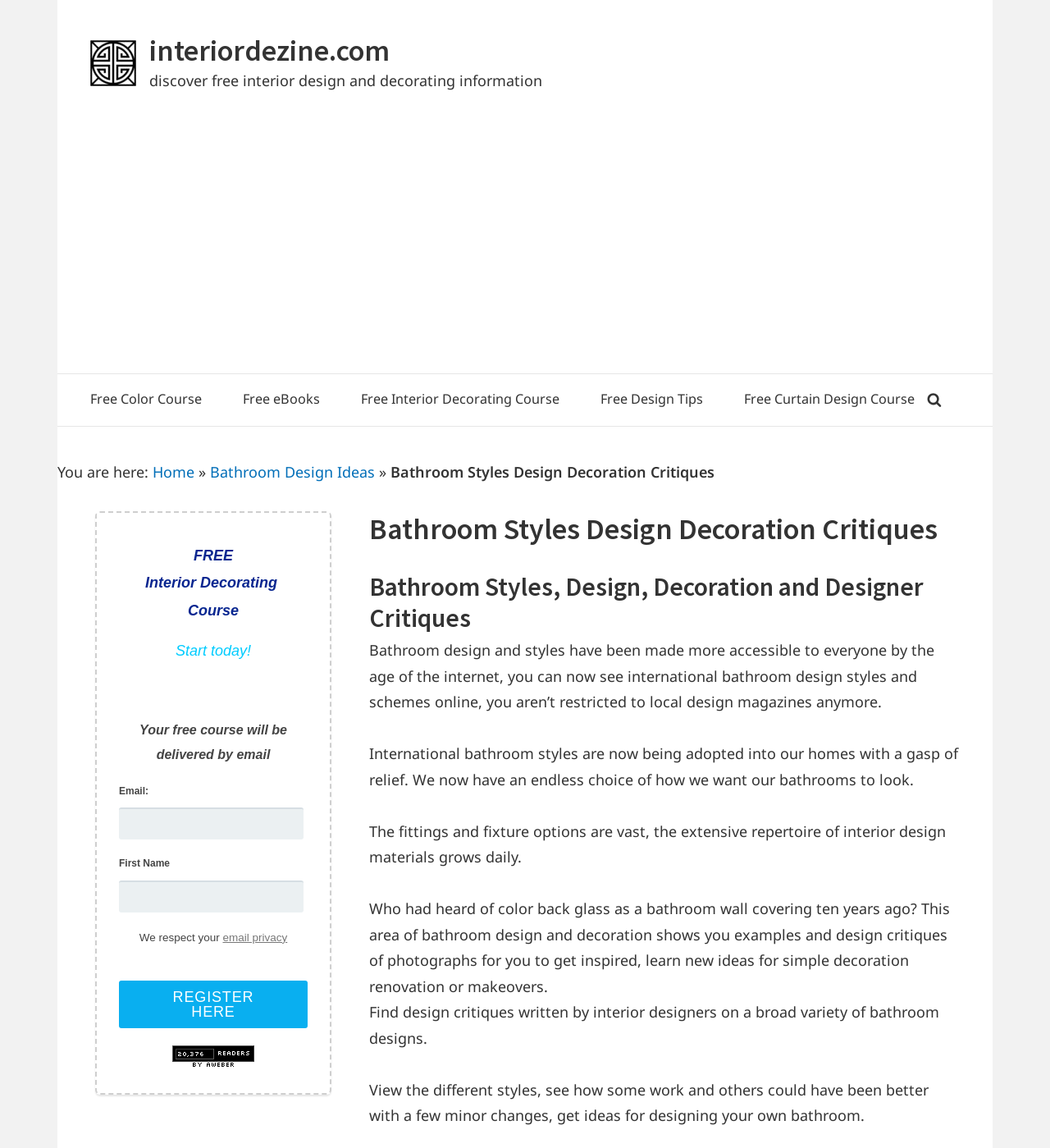Determine the bounding box coordinates of the clickable element to complete this instruction: "Click on the 'interiordezine.com' link". Provide the coordinates in the format of four float numbers between 0 and 1, [left, top, right, bottom].

[0.142, 0.028, 0.371, 0.06]